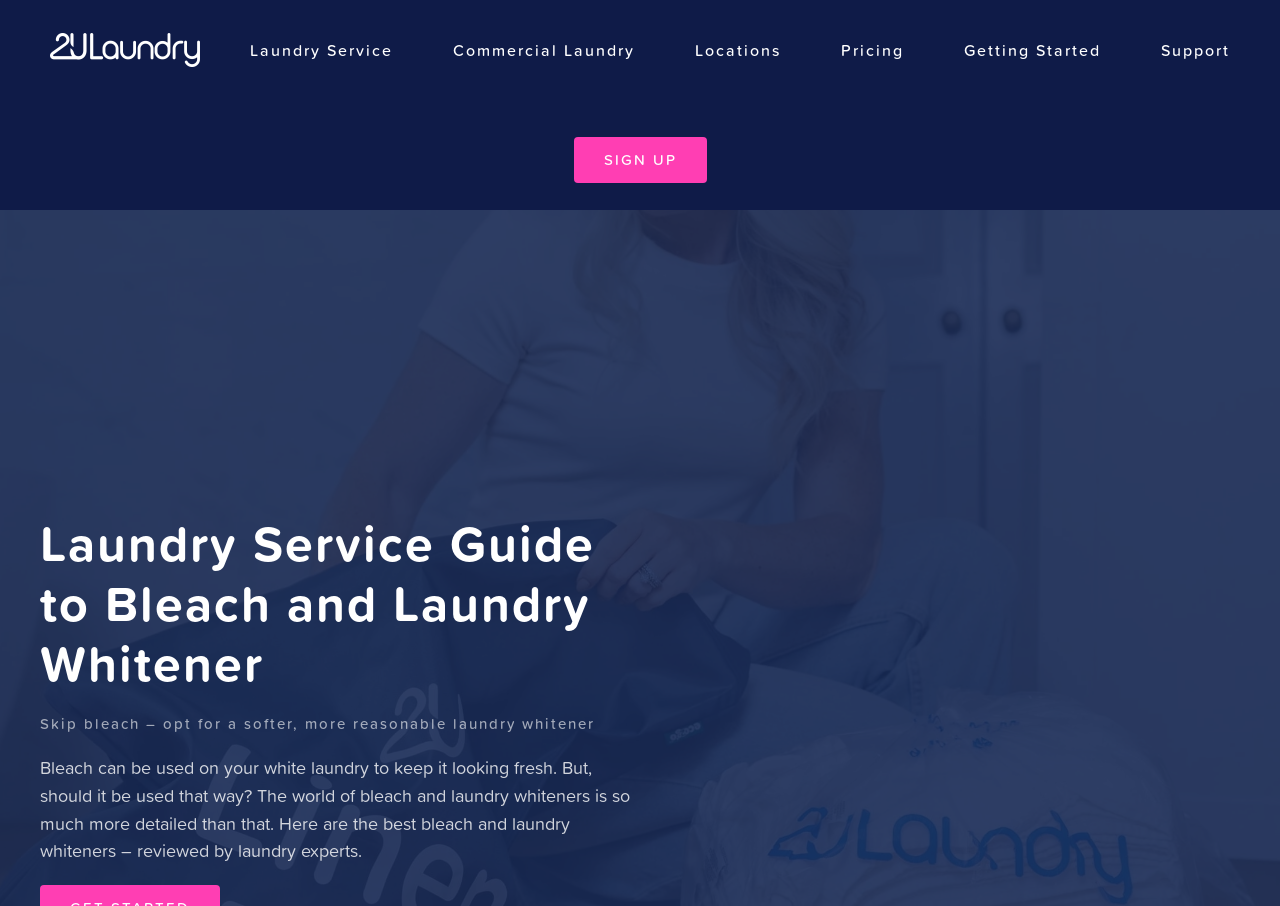How many buttons are in the navigation menu?
Examine the image and provide an in-depth answer to the question.

I counted the number of buttons with the 'hasPopup: menu' property, which indicates that they are part of a navigation menu. There are 6 such buttons: 'Laundry Service', 'Commercial Laundry', 'Locations', 'Pricing', 'Getting Started', and 'Support'.